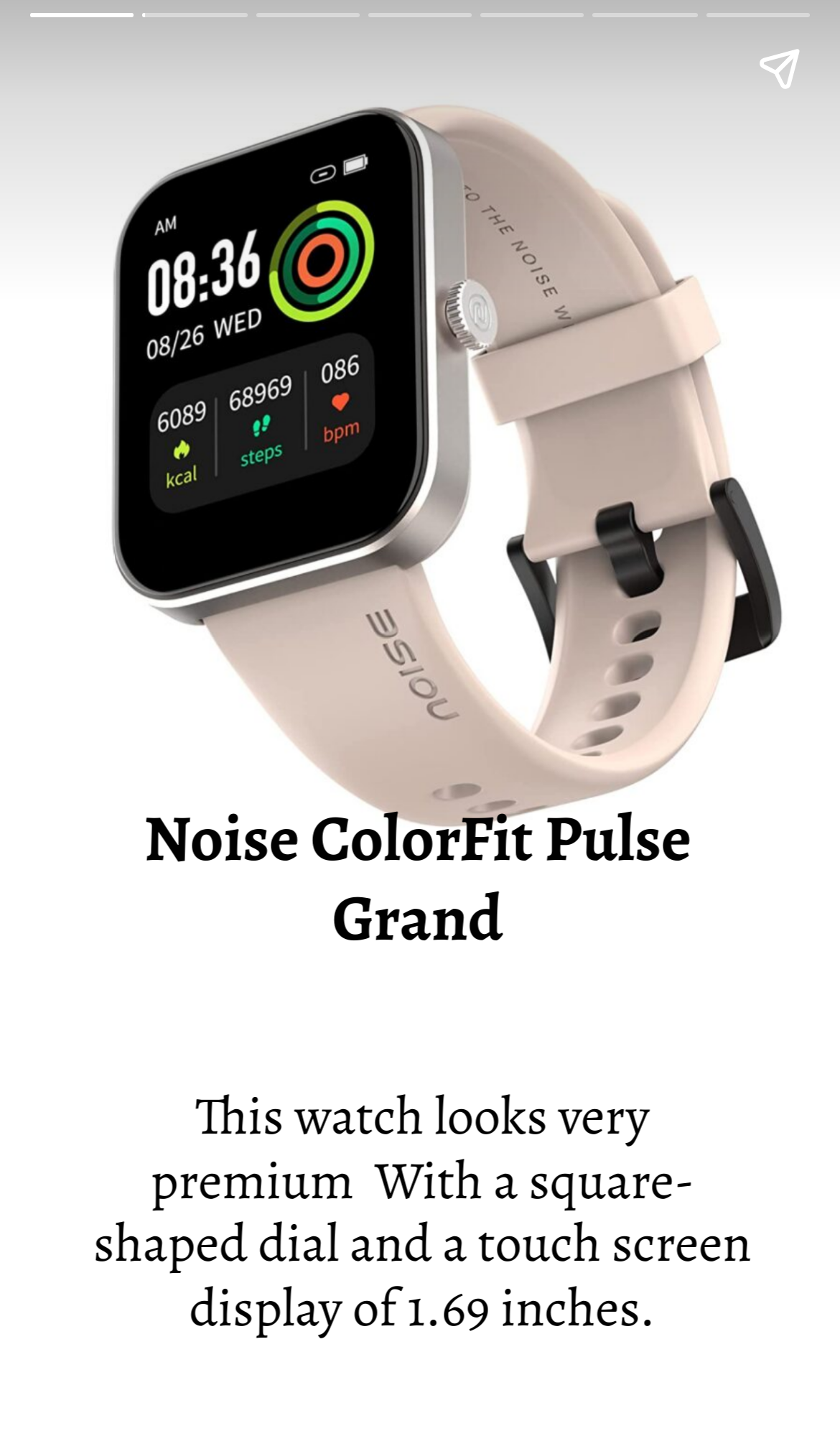Based on the provided description, "aria-label="Next page"", find the bounding box of the corresponding UI element in the screenshot.

[0.923, 0.113, 1.0, 0.887]